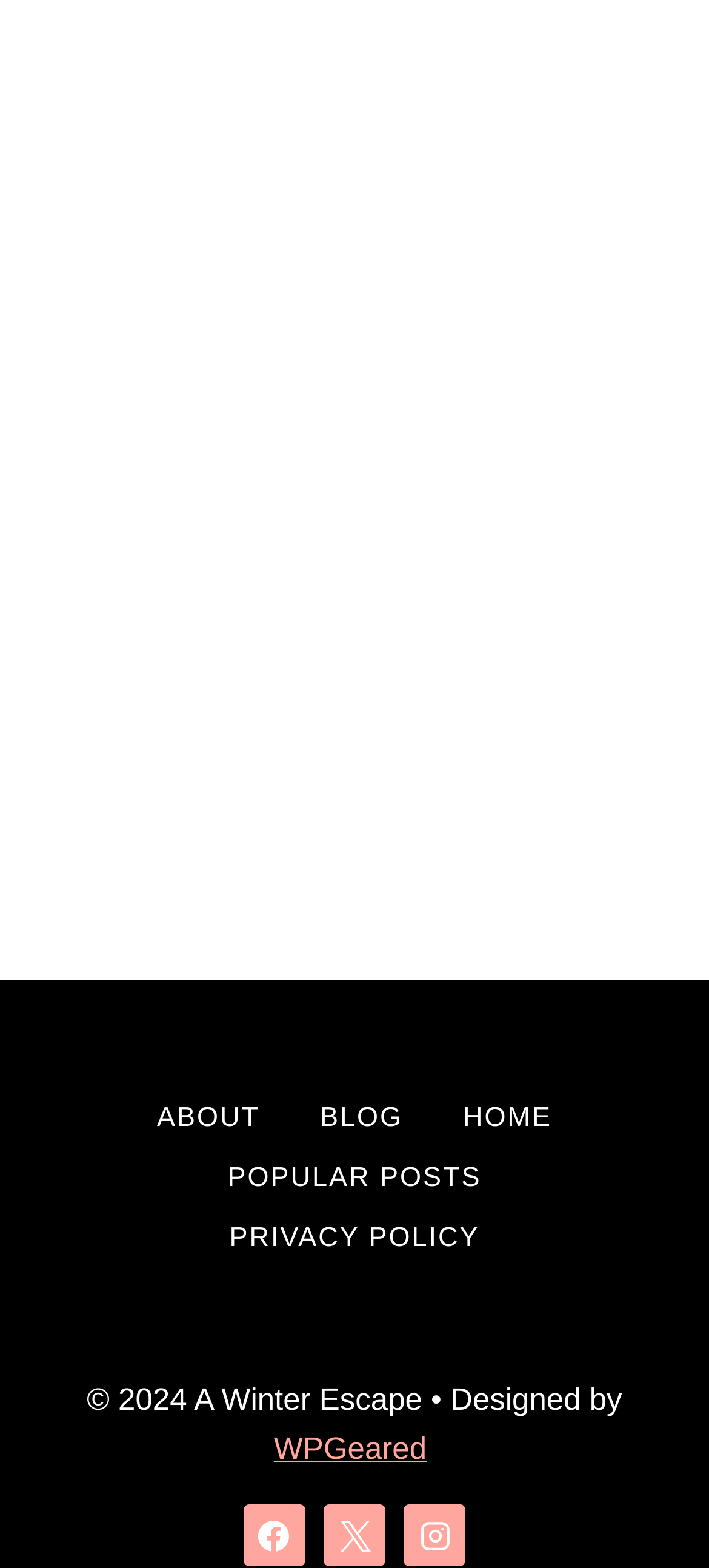Find the bounding box coordinates of the clickable area required to complete the following action: "view Instagram".

[0.57, 0.96, 0.657, 0.999]